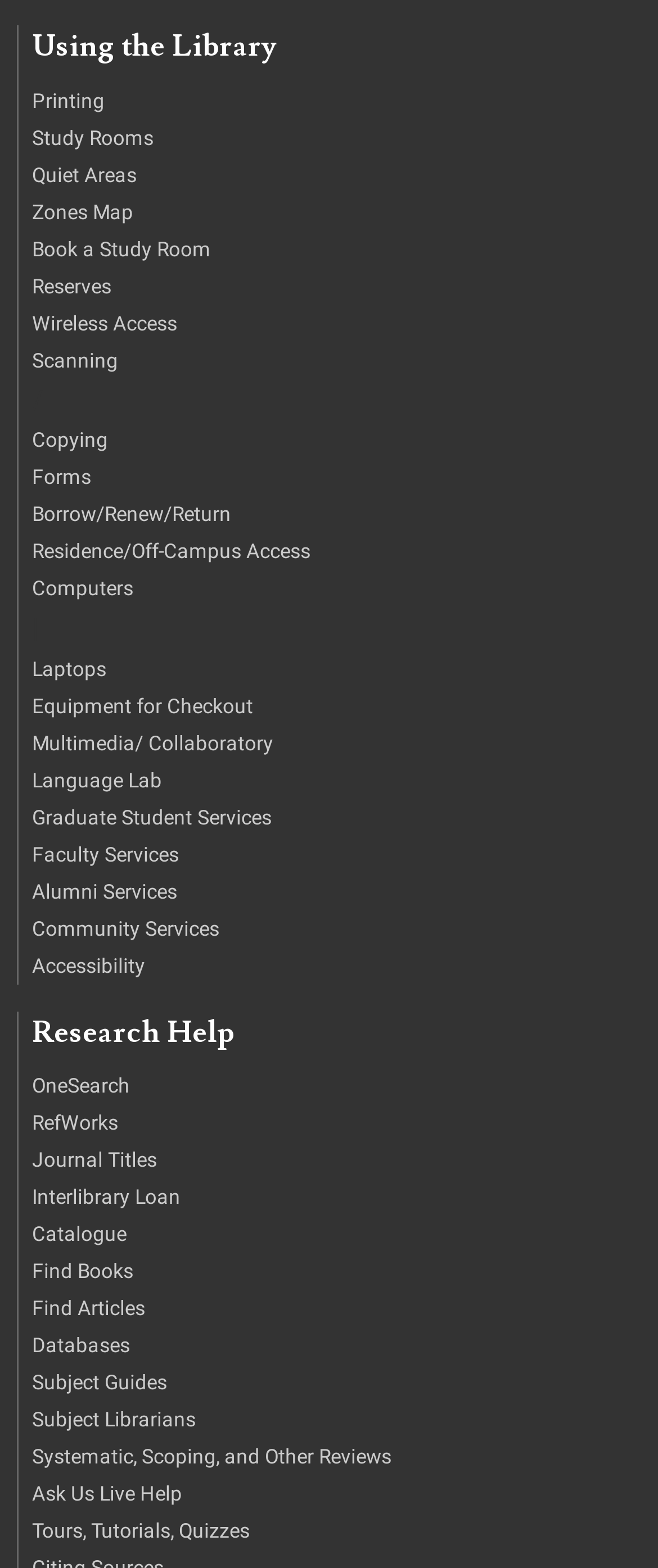What is the main topic of the library?
Answer the question with a detailed explanation, including all necessary information.

The main topic of the library can be determined by looking at the first heading element, which is 'Using the Library'. This heading is likely to be the main topic of the library because it is the first element and it is a heading, indicating that it is a title or a main topic.